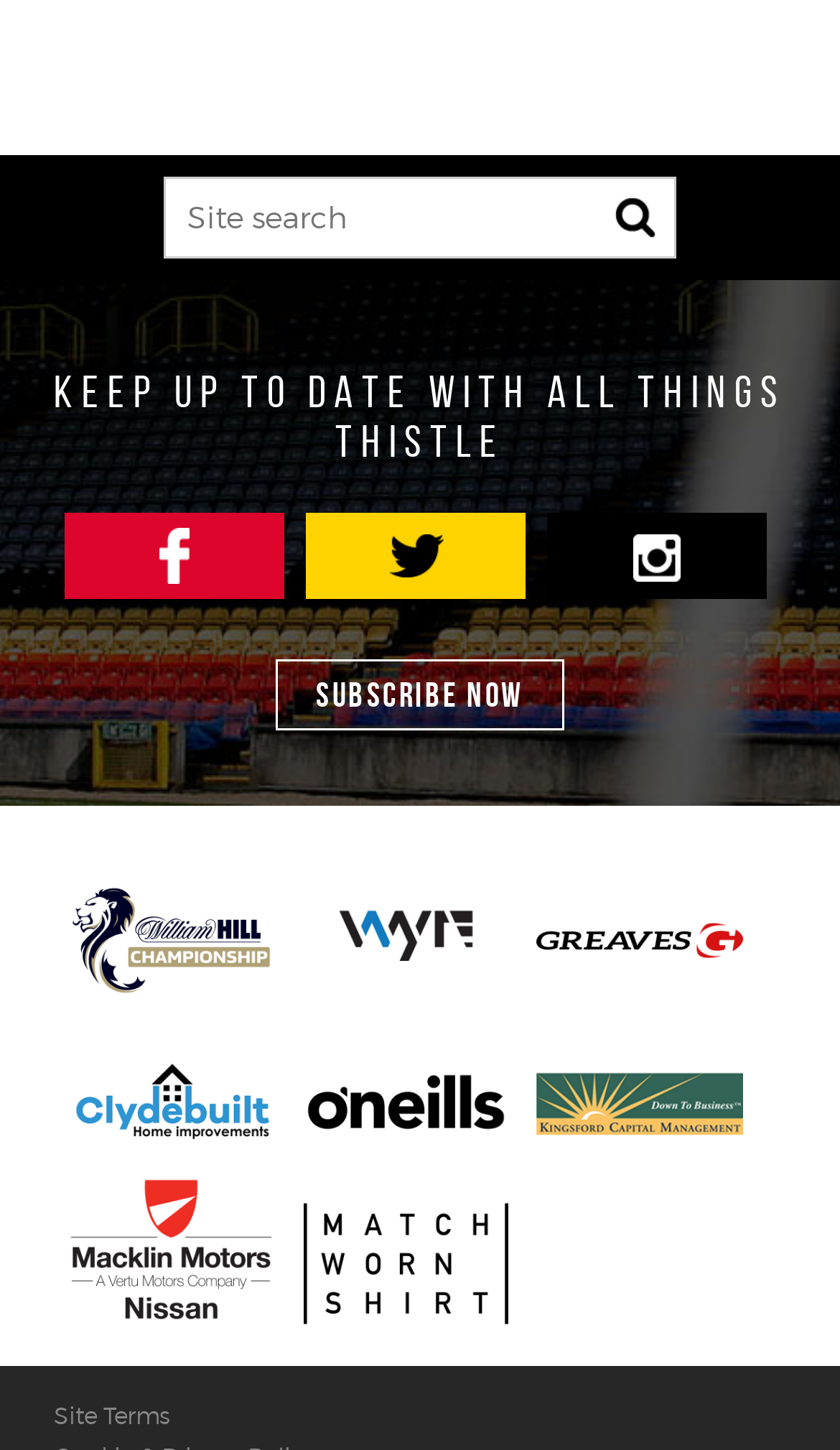From the webpage screenshot, identify the region described by alt="Submit". Provide the bounding box coordinates as (top-left x, top-left y, bottom-right x, bottom-right y), with each value being a floating point number between 0 and 1.

[0.71, 0.123, 0.803, 0.177]